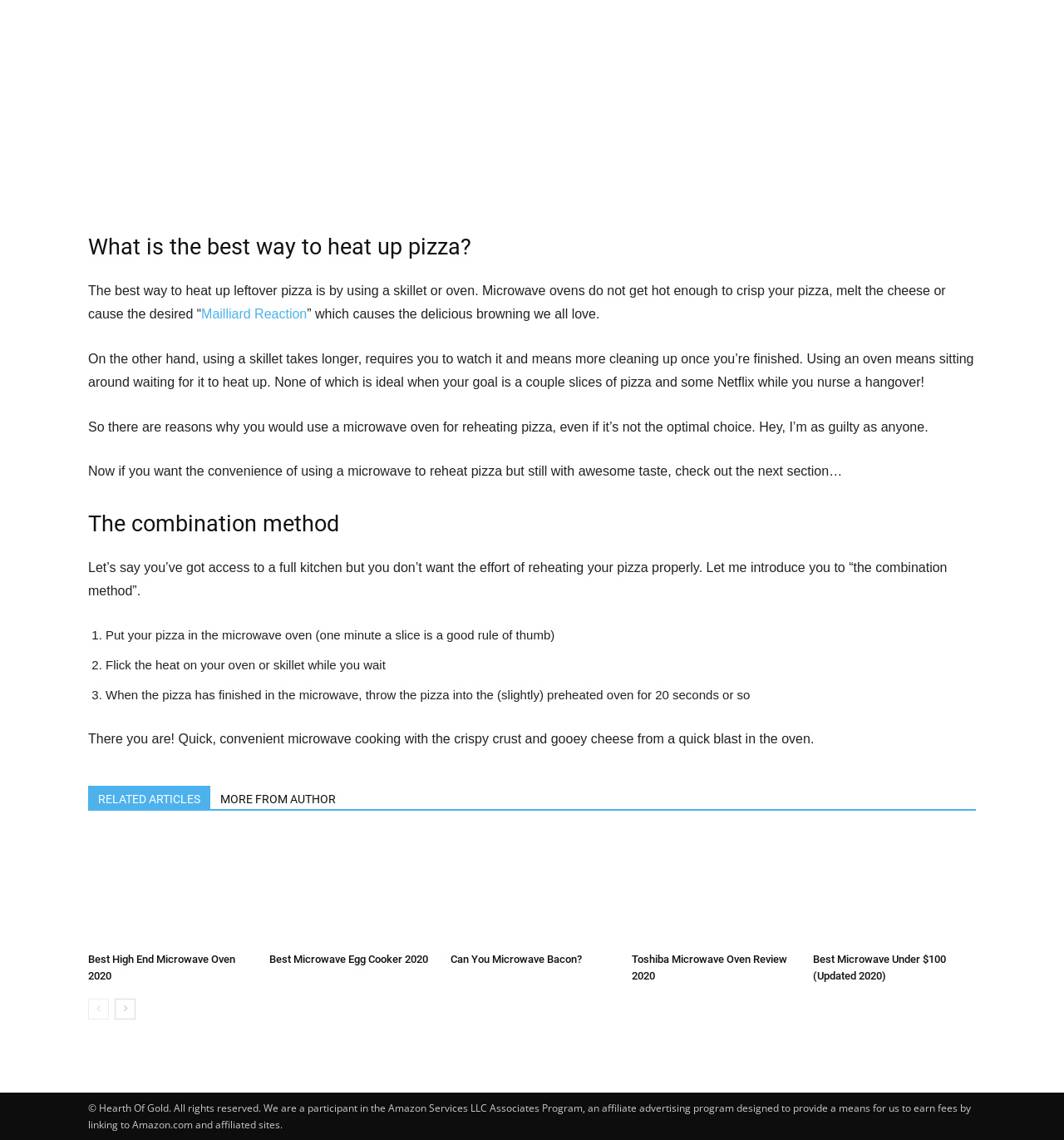Please give a one-word or short phrase response to the following question: 
How many steps are in the combination method?

3